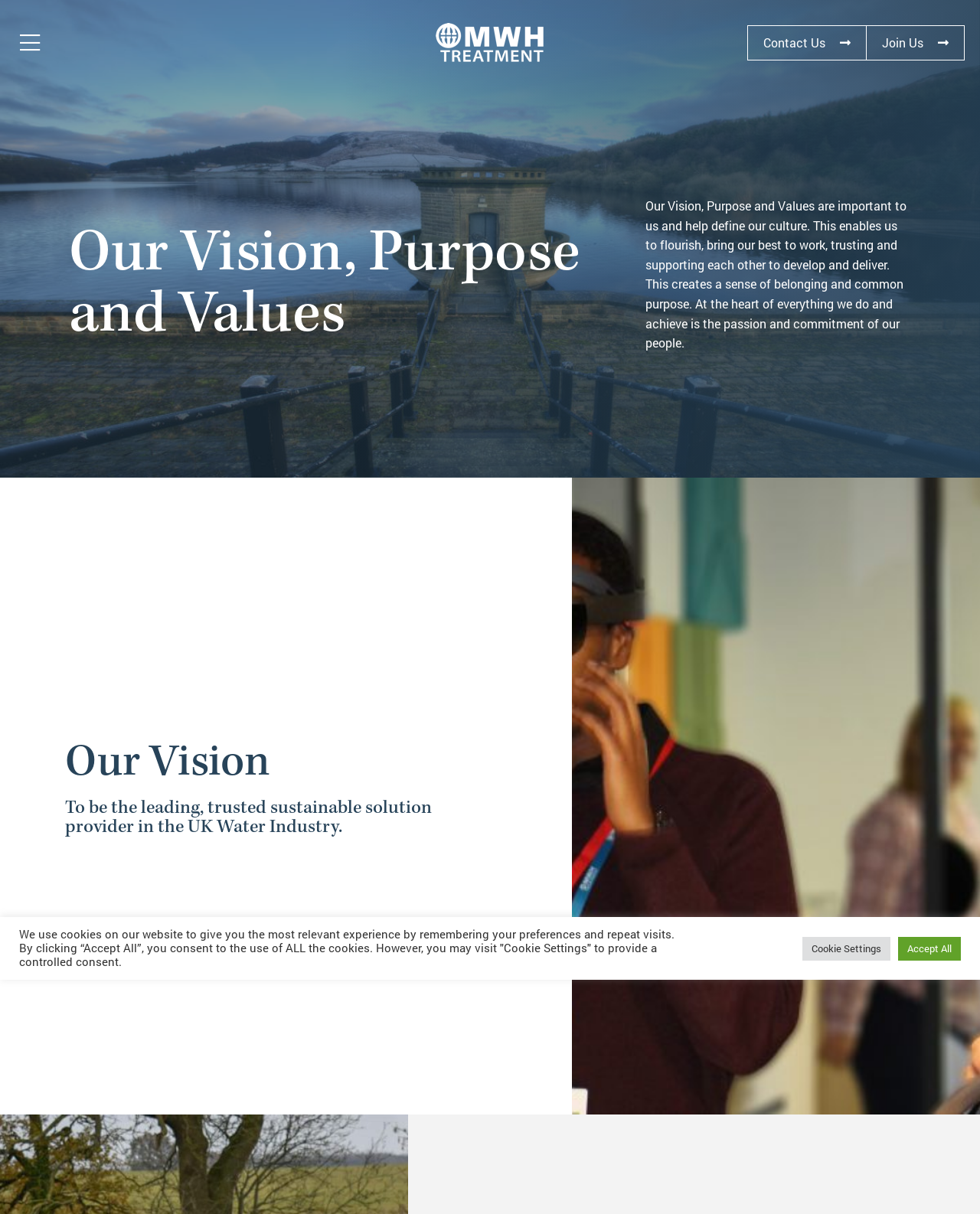Please reply to the following question with a single word or a short phrase:
What is the purpose of the 'Accept All' button?

To consent to all cookies